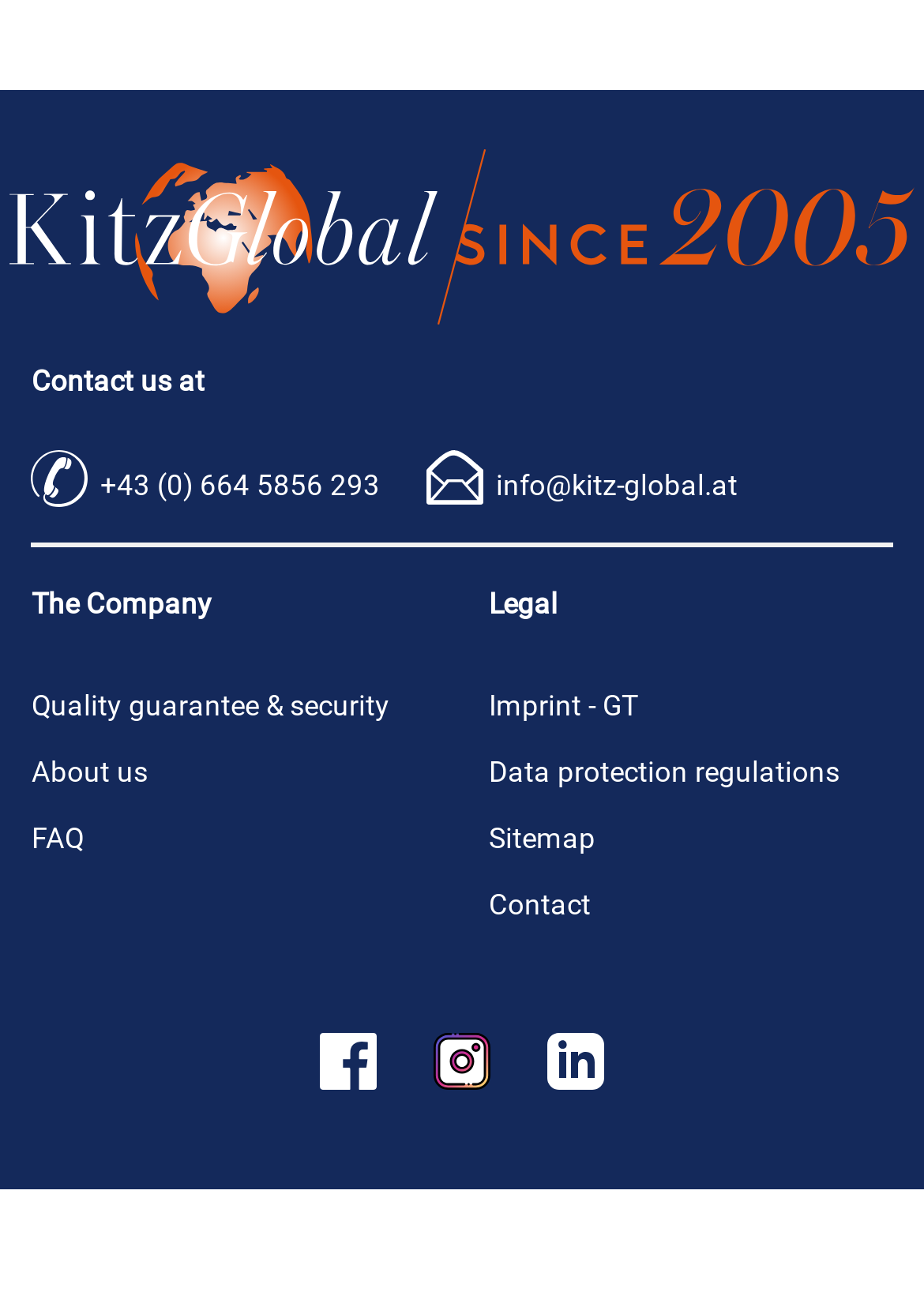Please identify the bounding box coordinates of the element's region that needs to be clicked to fulfill the following instruction: "Contact us via email". The bounding box coordinates should consist of four float numbers between 0 and 1, i.e., [left, top, right, bottom].

[0.537, 0.36, 0.799, 0.385]